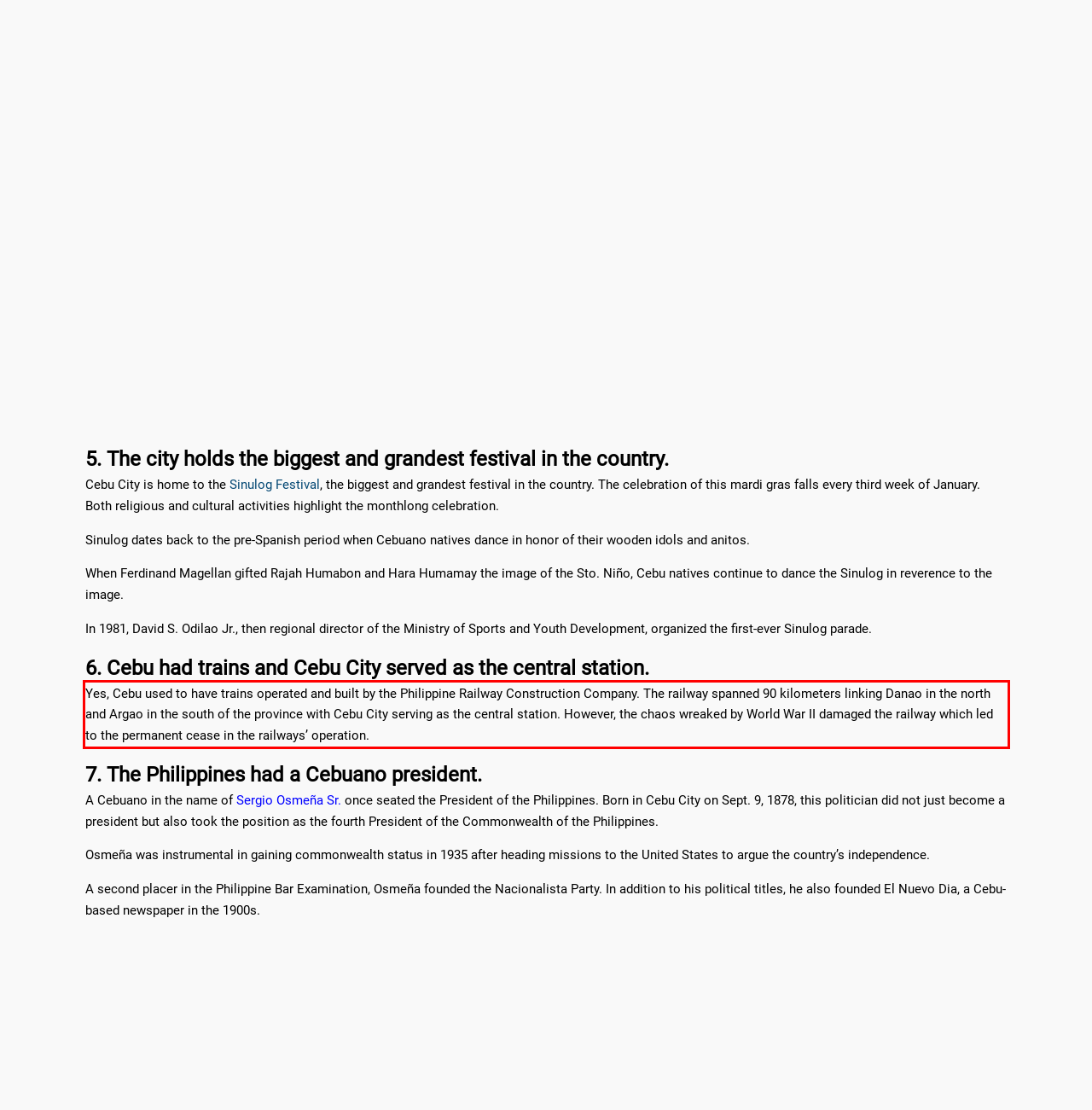Identify the text inside the red bounding box on the provided webpage screenshot by performing OCR.

Yes, Cebu used to have trains operated and built by the Philippine Railway Construction Company. The railway spanned 90 kilometers linking Danao in the north and Argao in the south of the province with Cebu City serving as the central station. However, the chaos wreaked by World War II damaged the railway which led to the permanent cease in the railways’ operation.